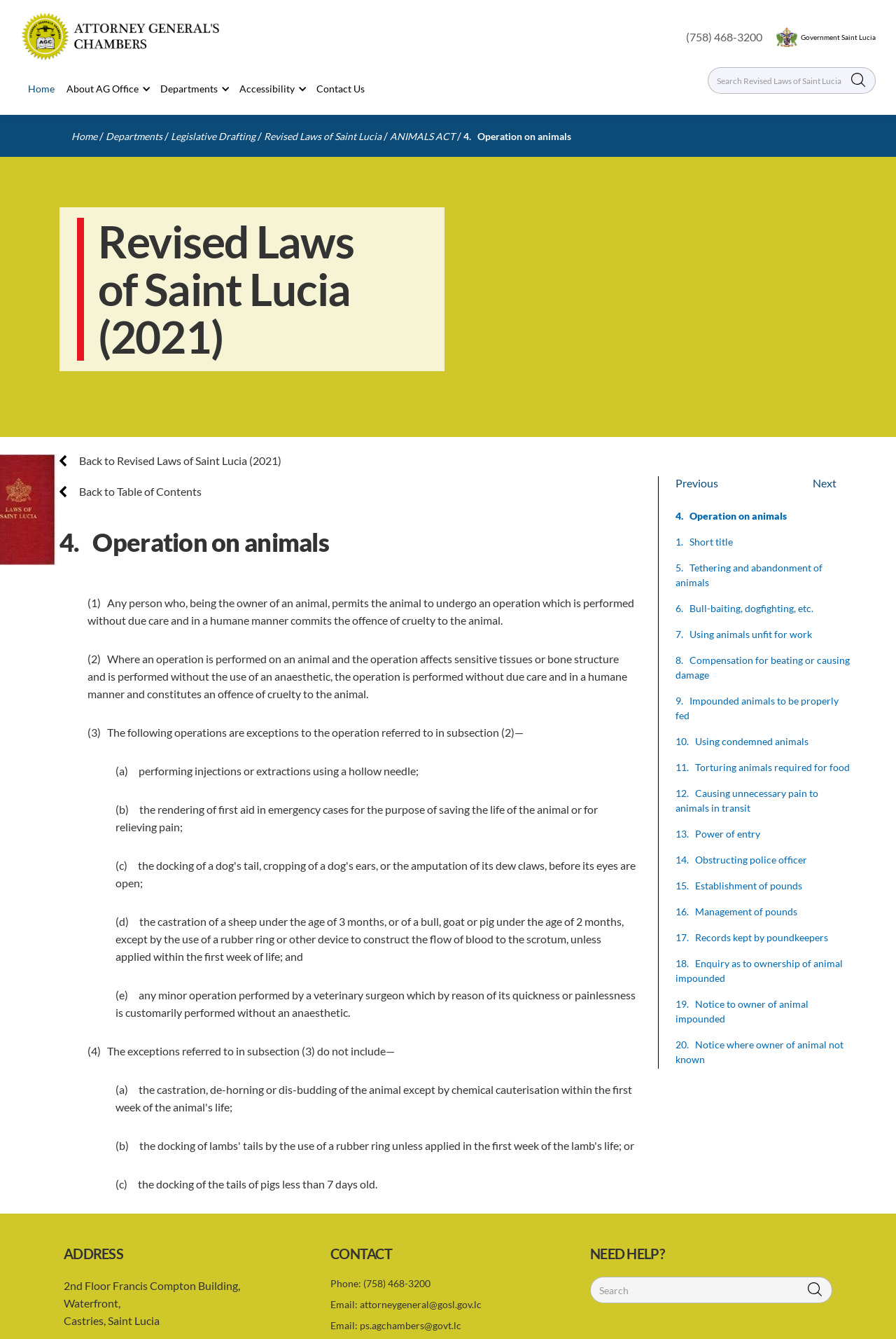What is the phone number of the Attorney General Chambers?
Use the information from the screenshot to give a comprehensive response to the question.

I found the phone number by looking at the CONTACT section at the bottom of the webpage, where it says 'Phone:' followed by the number '(758) 468-3200'.